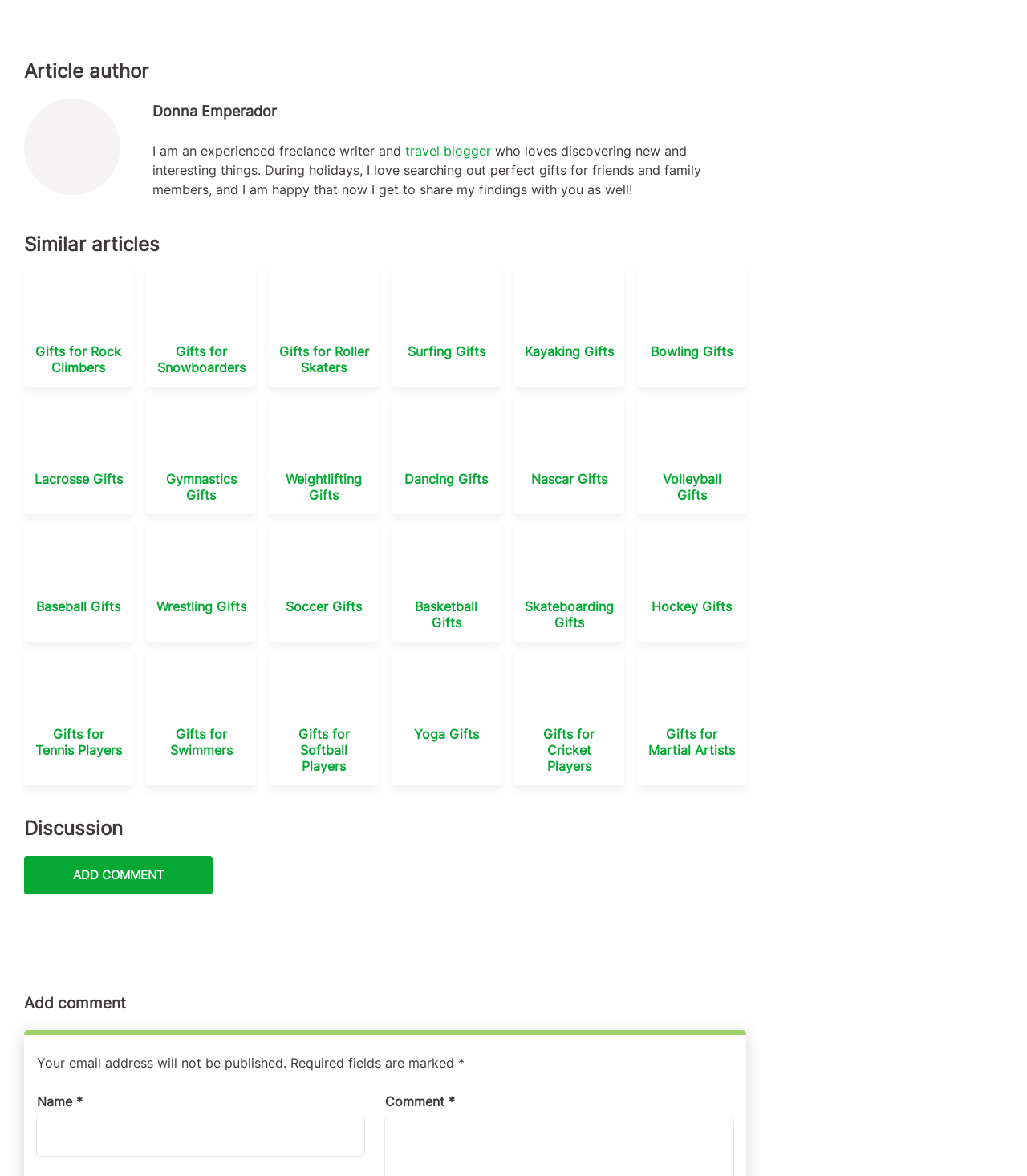What is the name of the author?
From the image, respond with a single word or phrase.

Donna Emperador